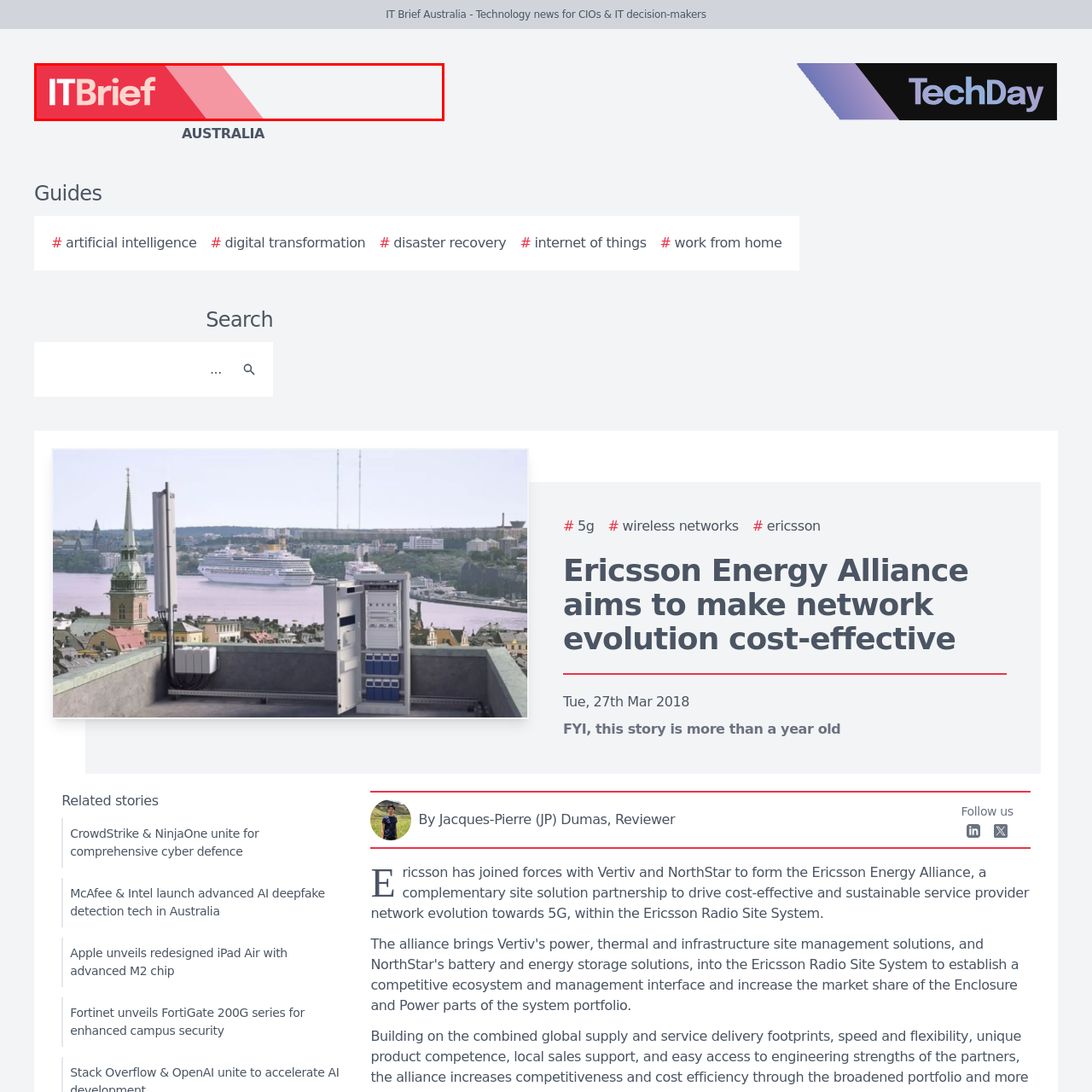Please scrutinize the portion of the image inside the purple boundary and provide an elaborate answer to the question below, relying on the visual elements: 
What does the logo symbolize?

According to the caption, the logo symbolizes IT Brief Australia's commitment to delivering timely and relevant information in the fast-evolving landscape of technology, highlighting the publication's dedication to providing up-to-date information to its audience.